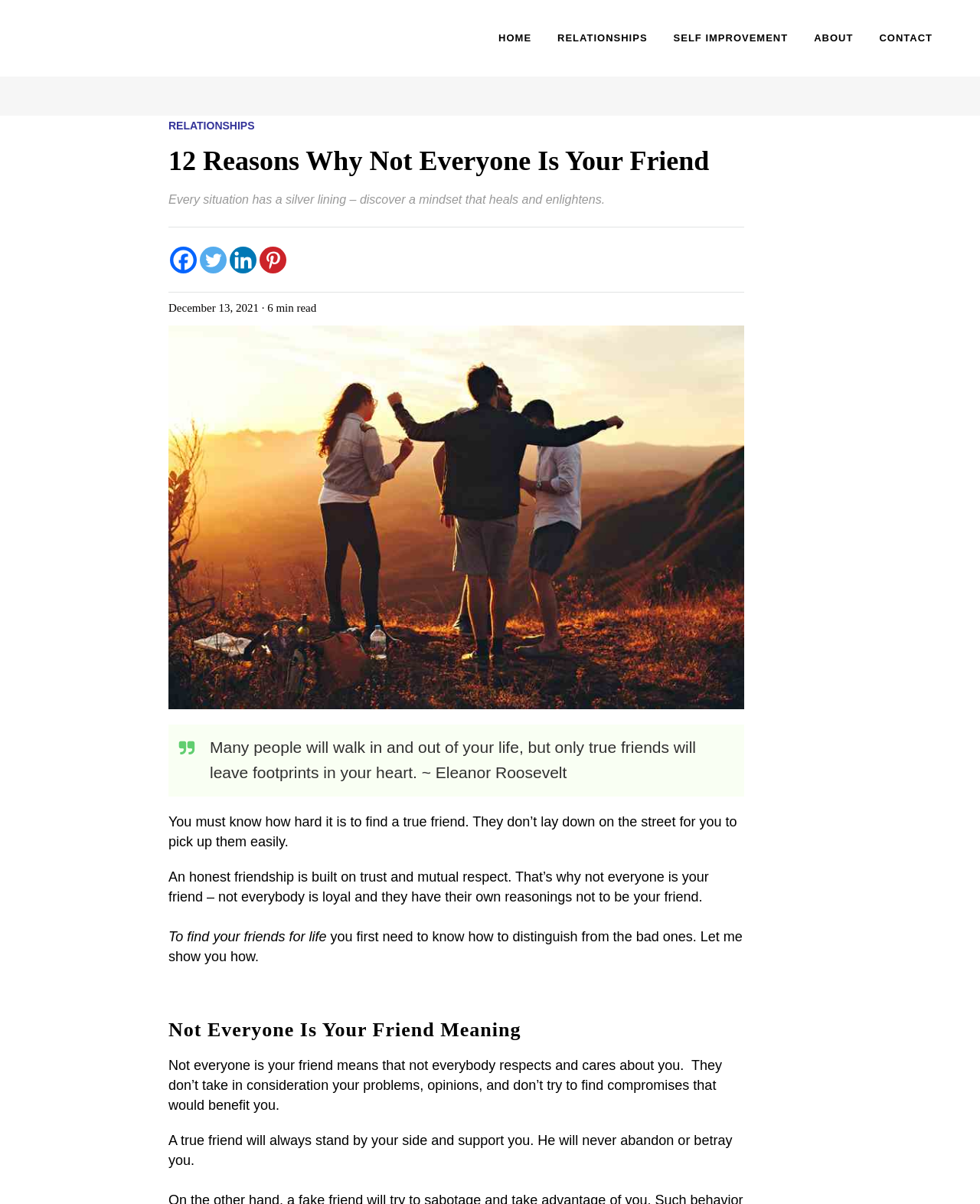Given the element description: "aria-label="facebook"", predict the bounding box coordinates of this UI element. The coordinates must be four float numbers between 0 and 1, given as [left, top, right, bottom].

None